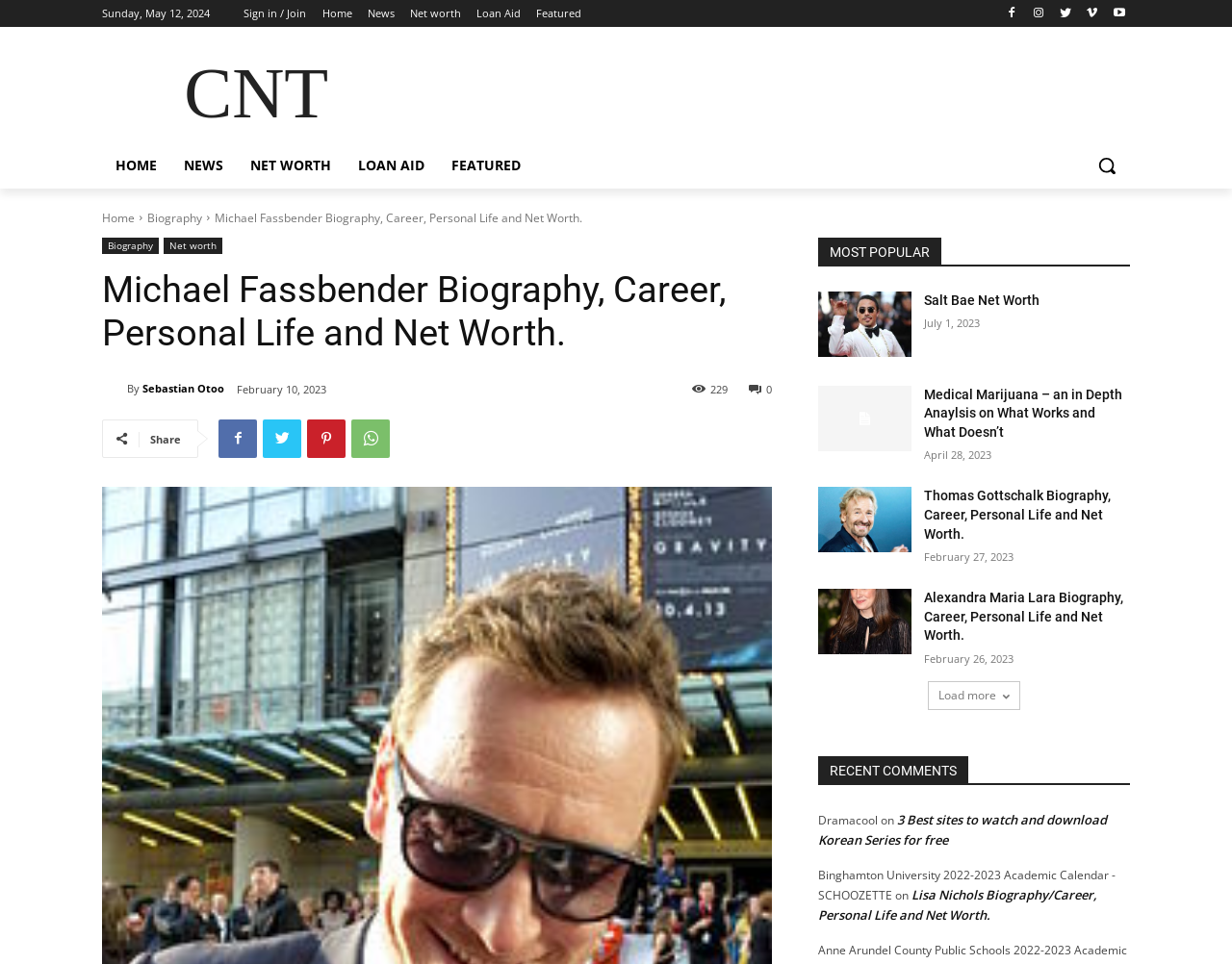Please respond in a single word or phrase: 
What is the name of the website?

Celebrities Net Worth